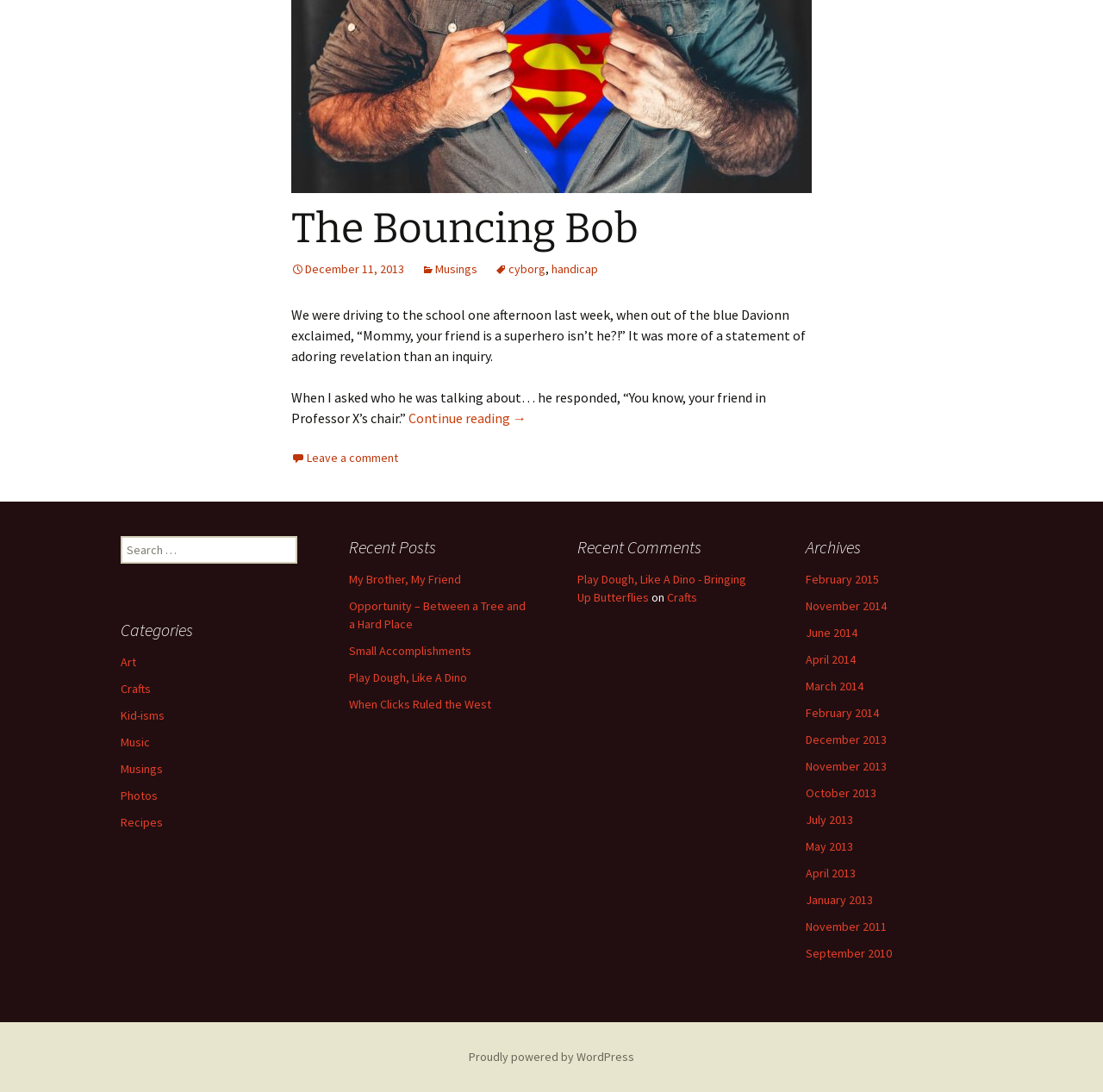Locate the UI element described by October 2013 and provide its bounding box coordinates. Use the format (top-left x, top-left y, bottom-right x, bottom-right y) with all values as floating point numbers between 0 and 1.

[0.73, 0.719, 0.795, 0.733]